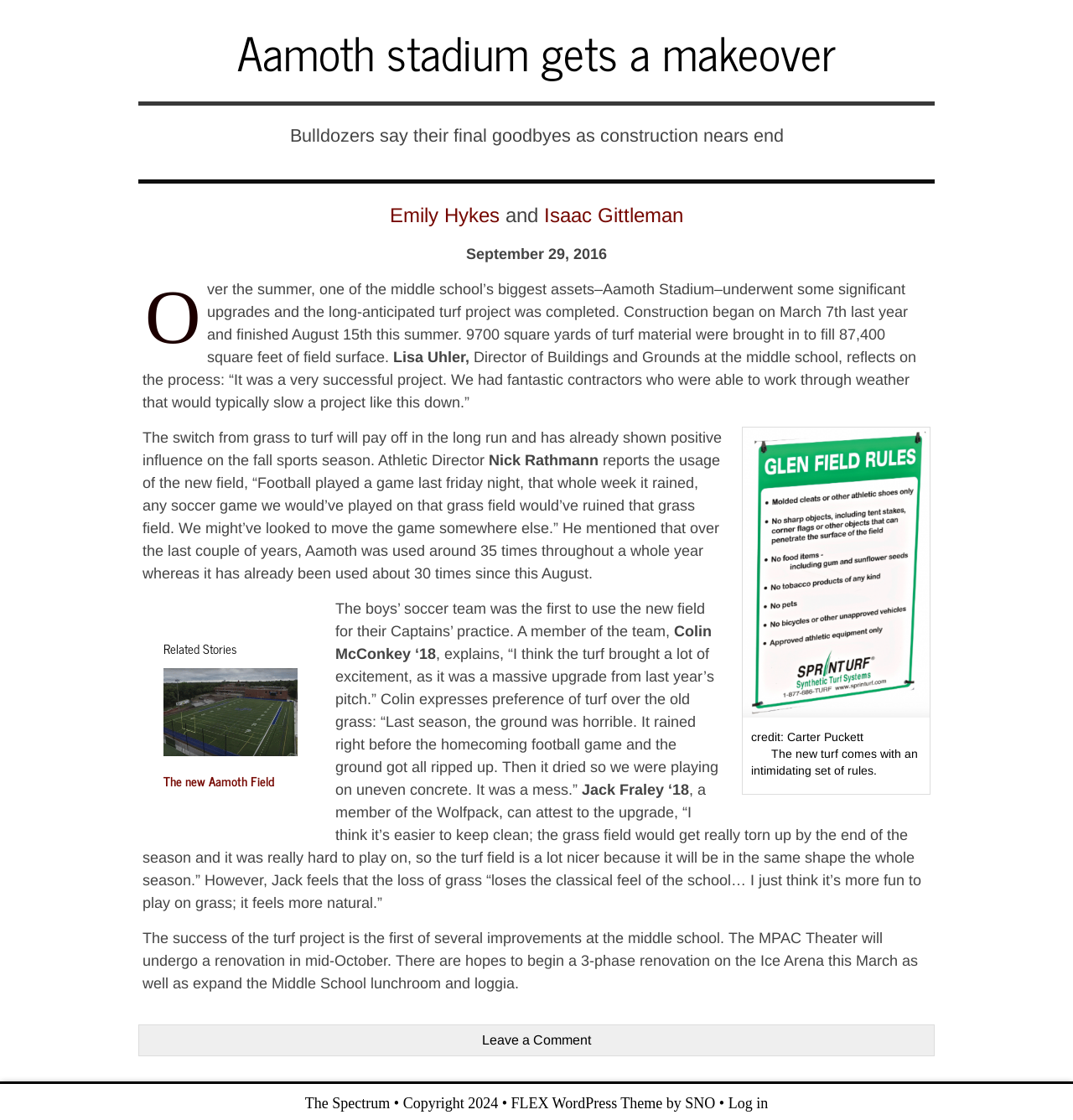Using a single word or phrase, answer the following question: 
Who is the Director of Buildings and Grounds at the middle school?

Lisa Uhler